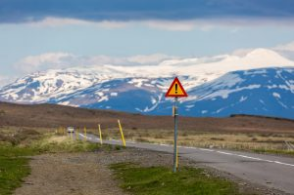What is the terrain of the countryside?
We need a detailed and exhaustive answer to the question. Please elaborate.

The countryside in the image is characterized by a vast expanse of wilderness, which is evident from the scenic road leading towards the snow-capped mountains and the dramatic sky, hinting at unpredictable weather.